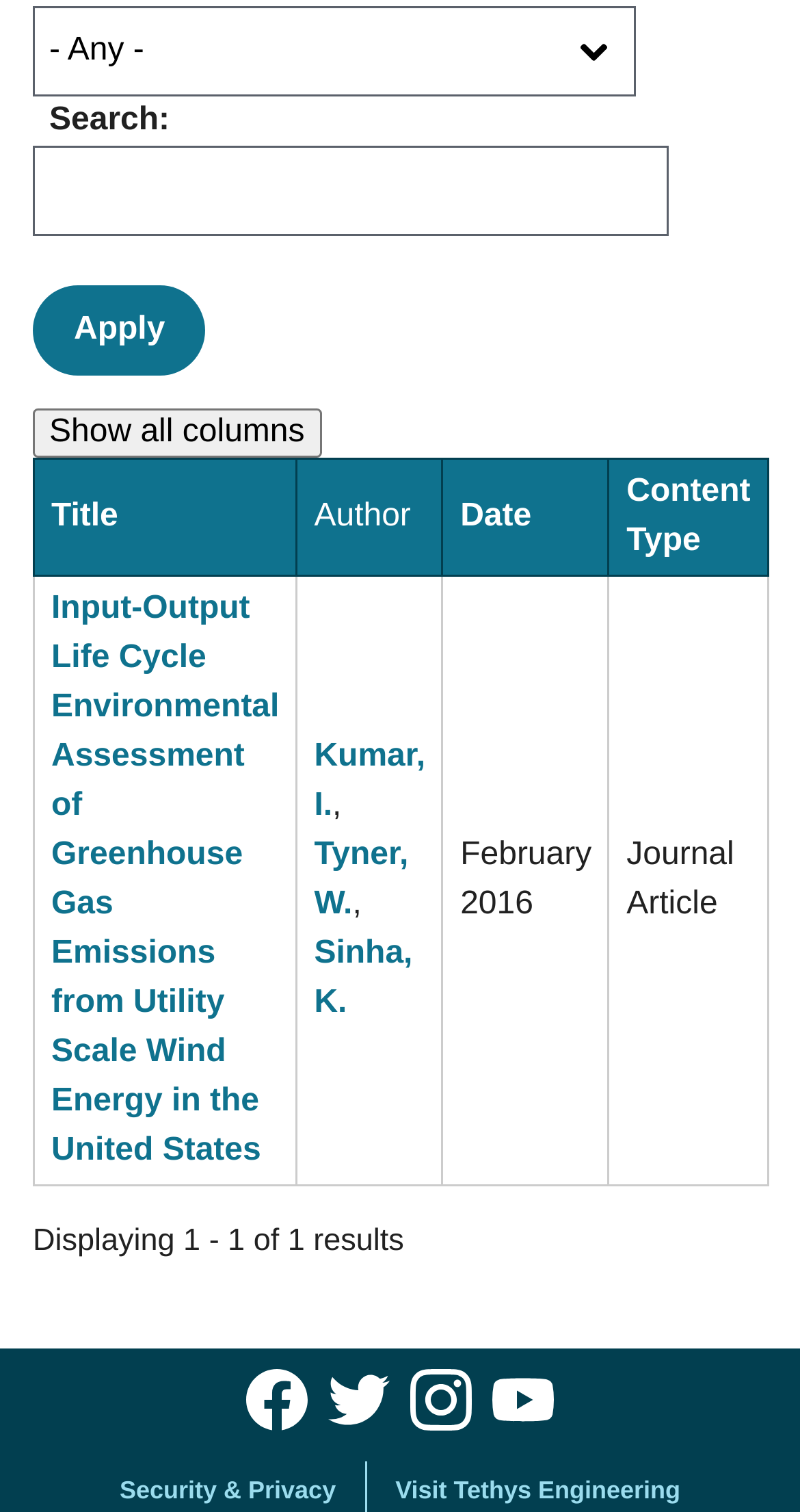How many results are displayed?
Look at the image and respond to the question as thoroughly as possible.

The webpage displays 1 result as indicated by the StaticText element 'Displaying 1 - 1 of 1 results' at the bottom of the webpage.